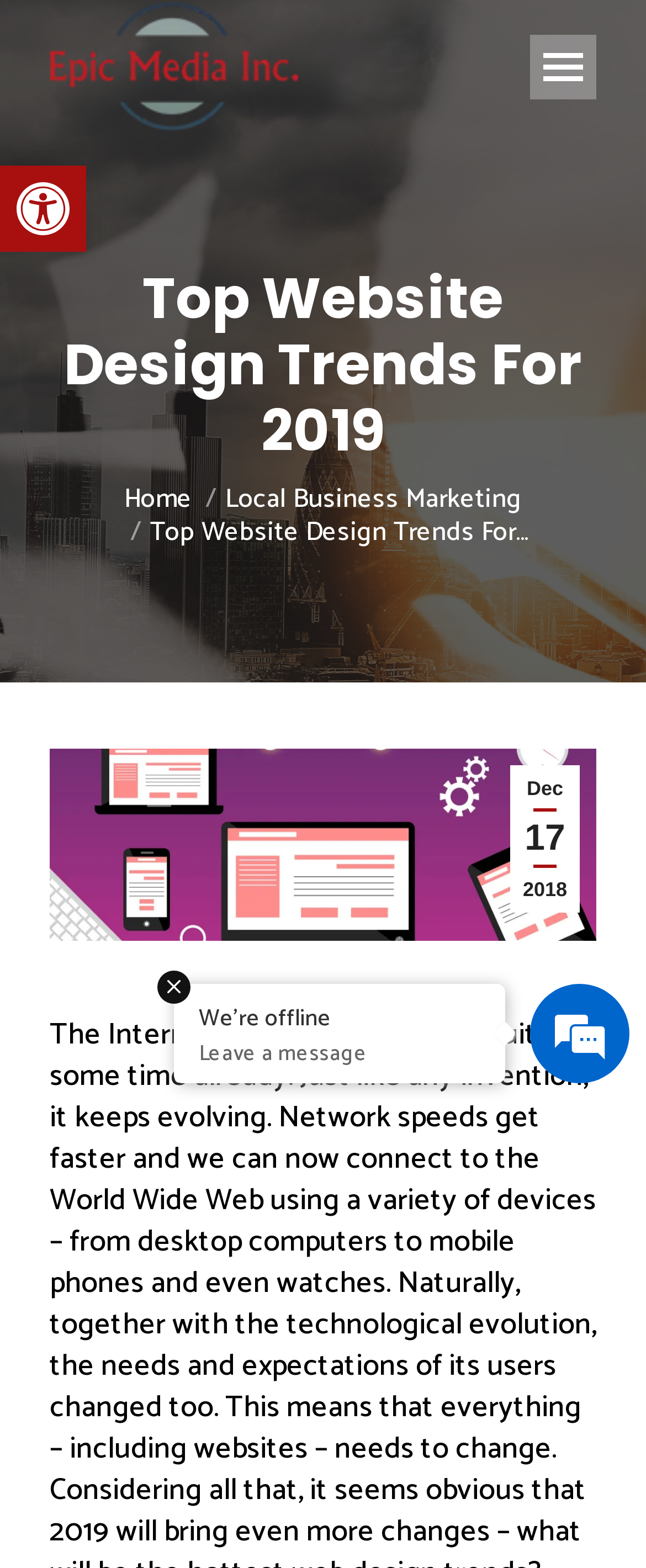Give a one-word or phrase response to the following question: What is the name of the company?

Epic Media Inc.